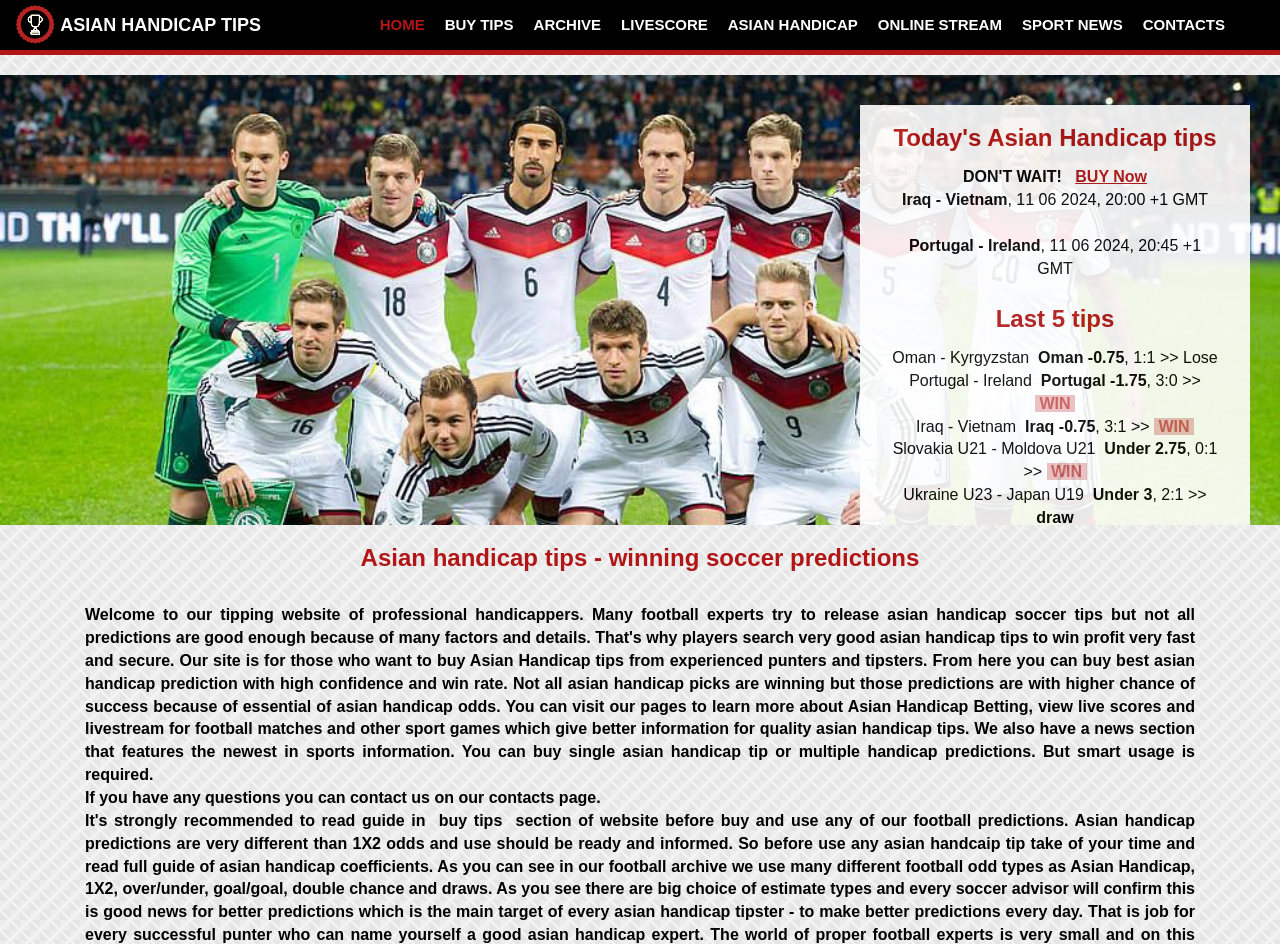Please use the details from the image to answer the following question comprehensively:
What is the 'Livescore' section for?

The 'Livescore' section is likely a feature that provides users with real-time scores and updates for ongoing football matches. This section may be useful for users who want to stay informed about the progress of matches and make timely betting decisions.